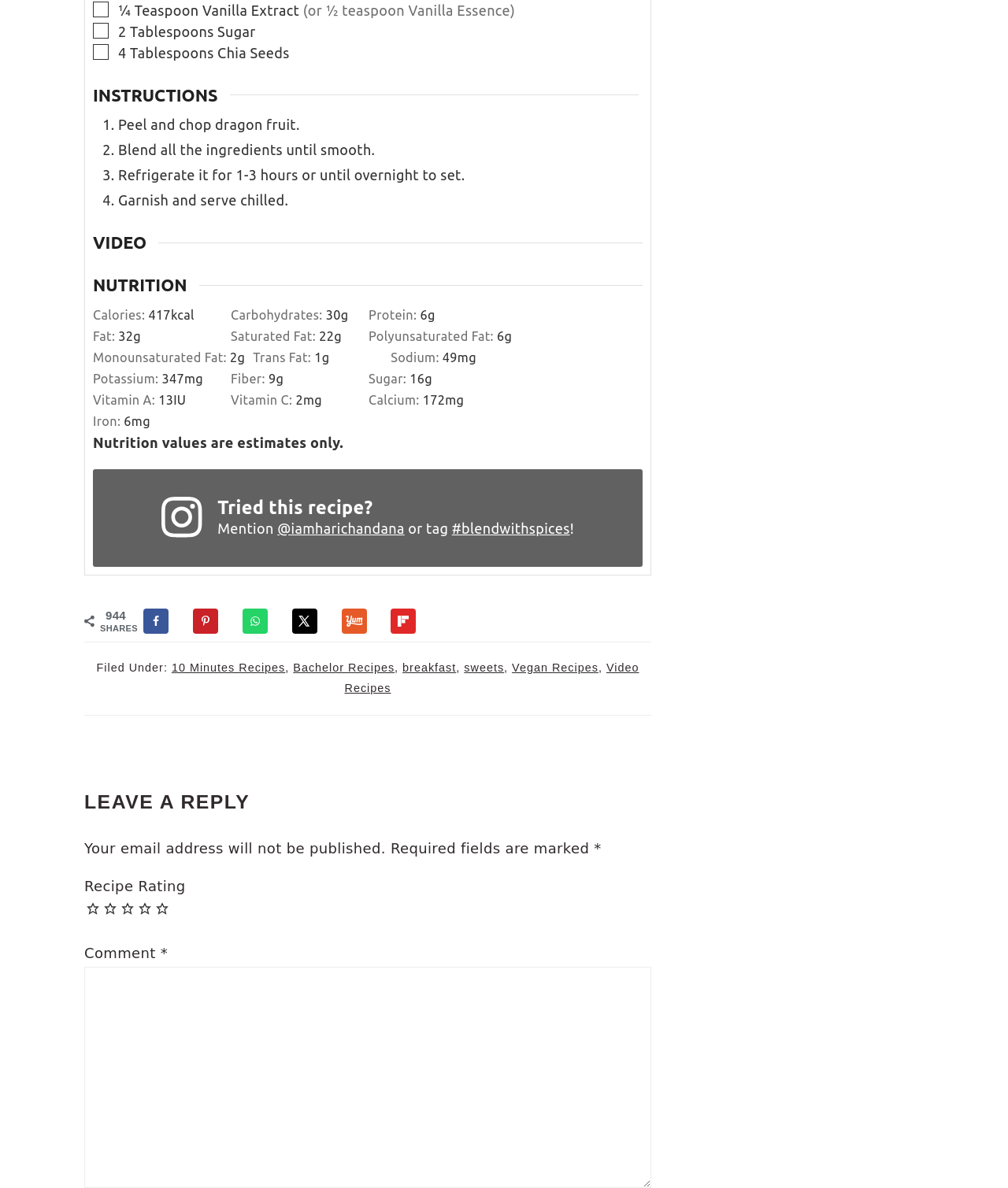What is the purpose of the checkboxes?
Based on the image, answer the question with as much detail as possible.

The checkboxes are likely used to select the ingredients required for the recipe, such as vanilla extract, sugar, and chia seeds.